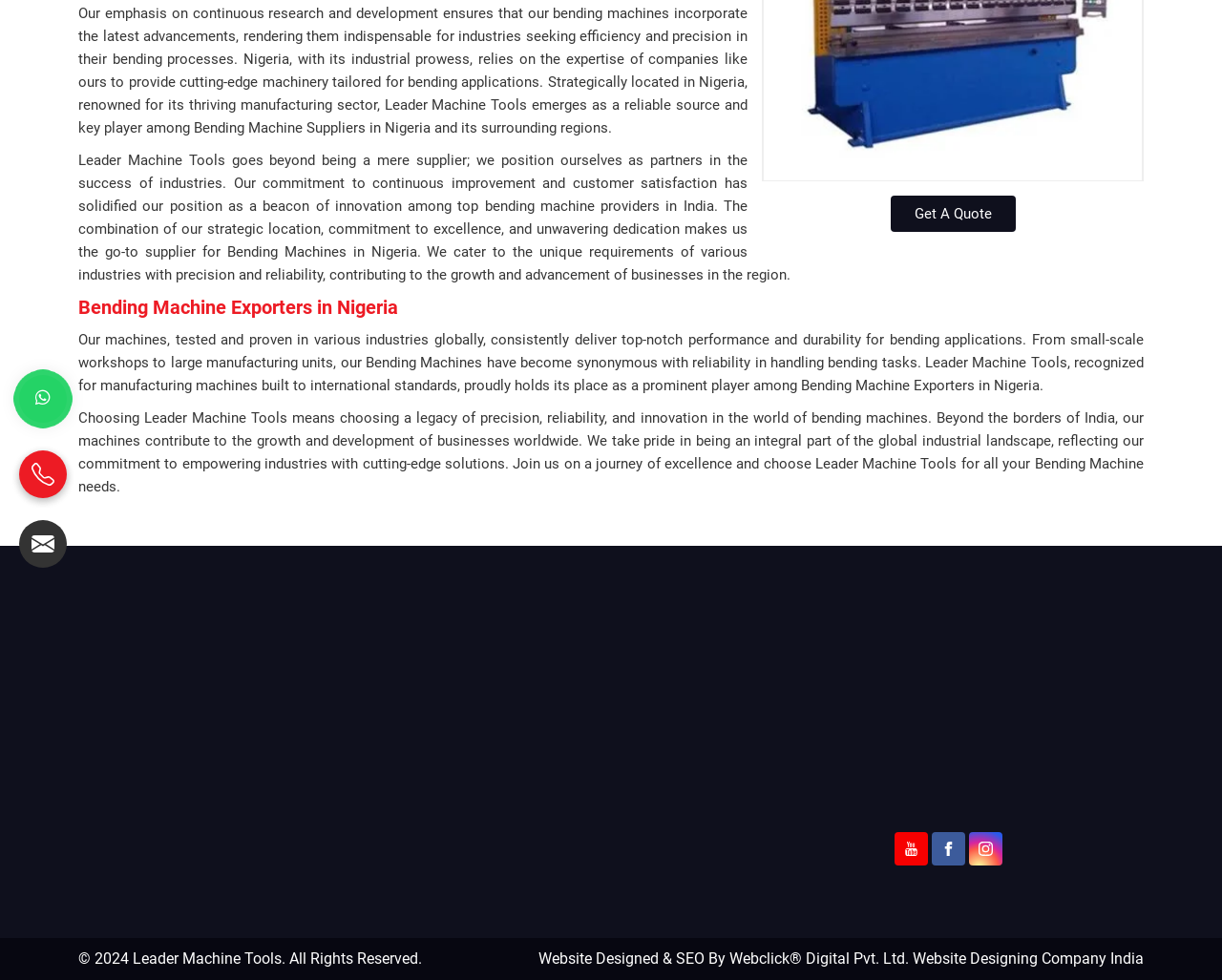Find and provide the bounding box coordinates for the UI element described with: "Get A Quote".

[0.729, 0.2, 0.831, 0.237]